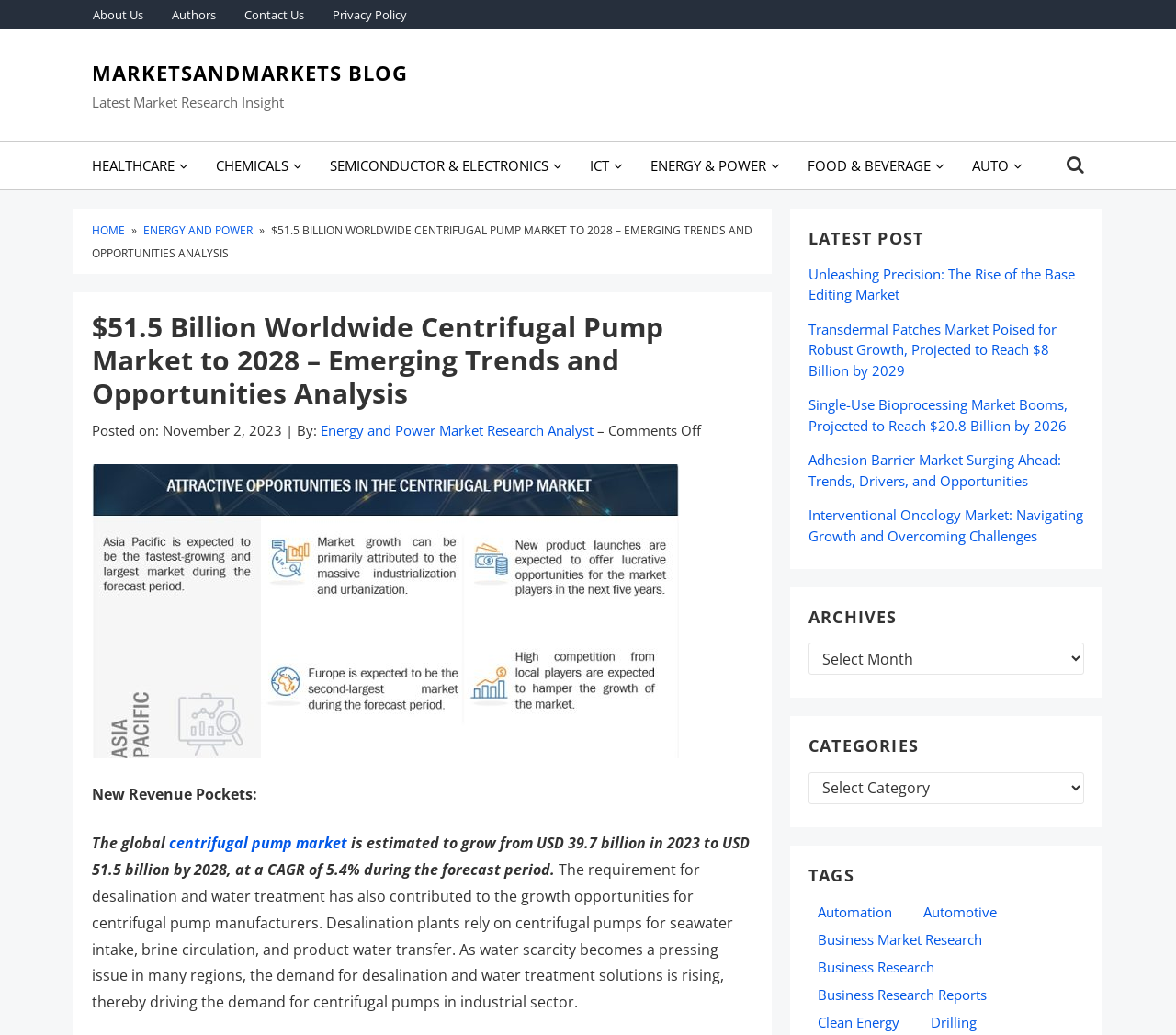Show the bounding box coordinates of the element that should be clicked to complete the task: "Browse the ARCHIVES section".

[0.688, 0.585, 0.922, 0.608]